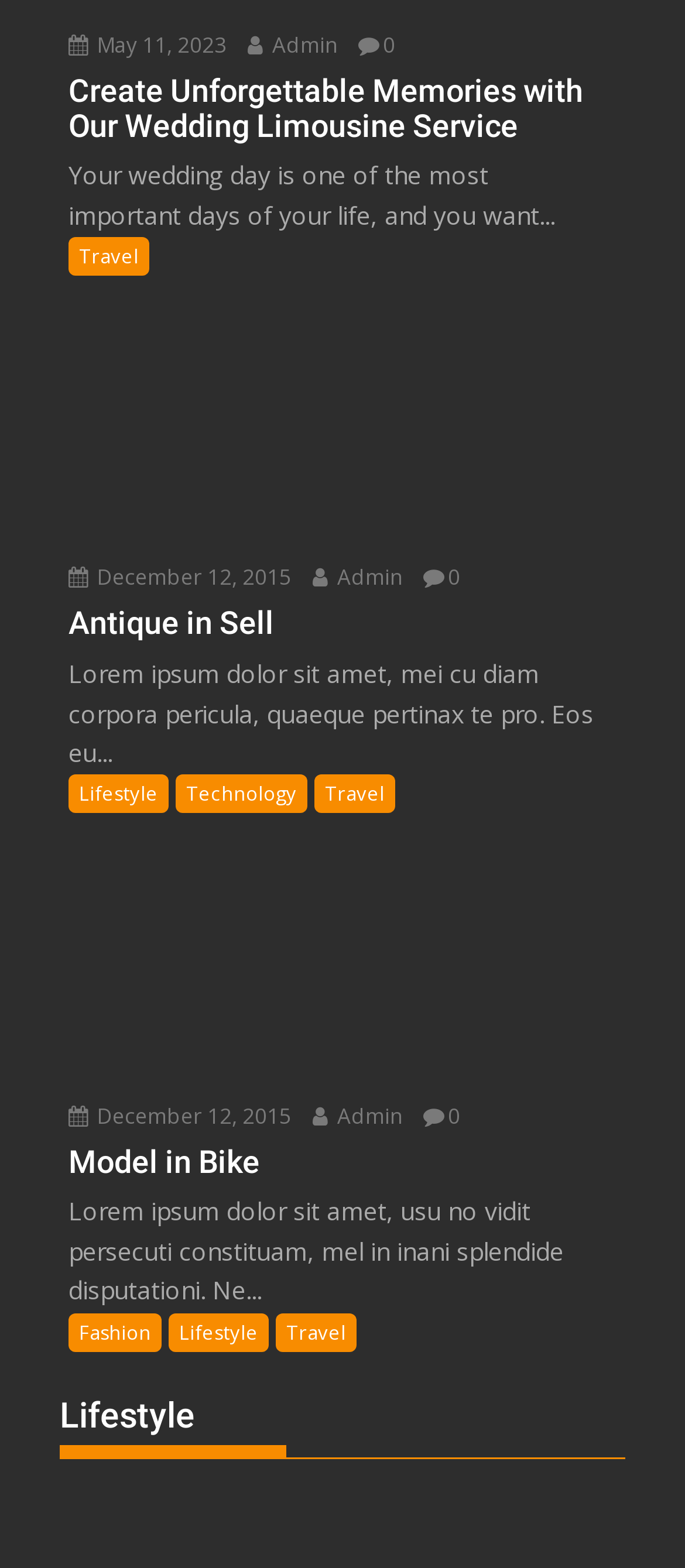Please find the bounding box coordinates of the element that must be clicked to perform the given instruction: "Browse 'Lifestyle' section". The coordinates should be four float numbers from 0 to 1, i.e., [left, top, right, bottom].

[0.087, 0.875, 0.913, 0.93]